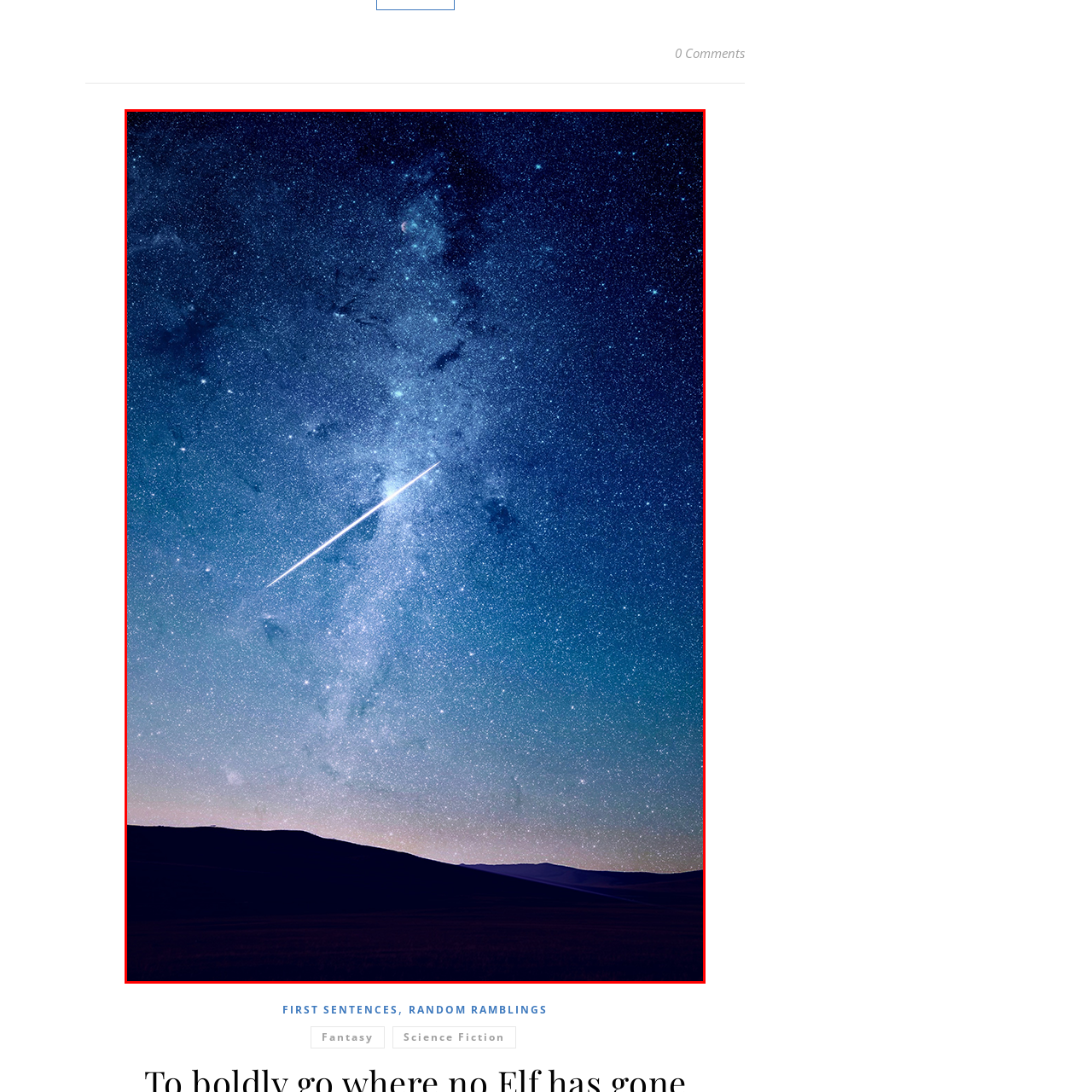Look at the area highlighted in the red box, What is the shape of the distant mountain ridges? Please provide an answer in a single word or phrase.

Silhouettes